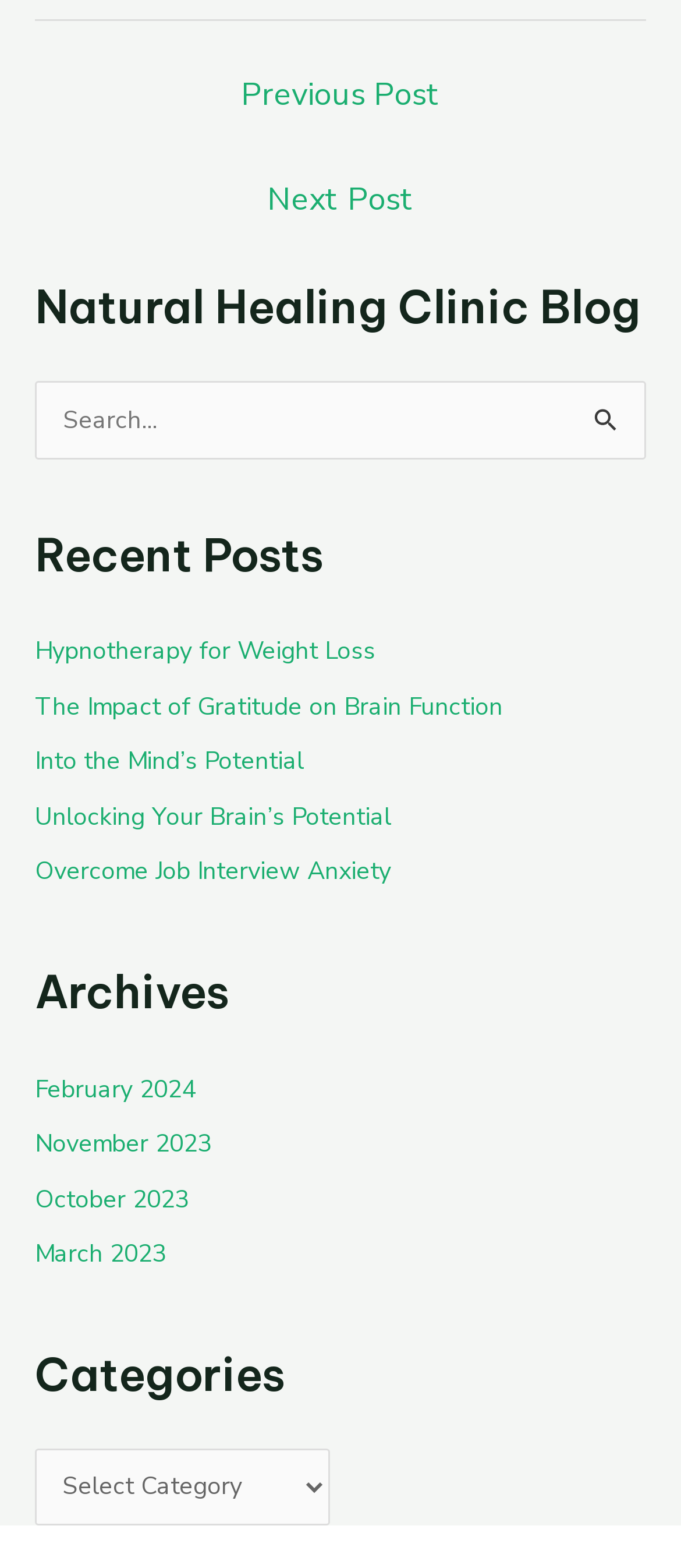What is the purpose of the search box?
Provide a short answer using one word or a brief phrase based on the image.

To search the blog